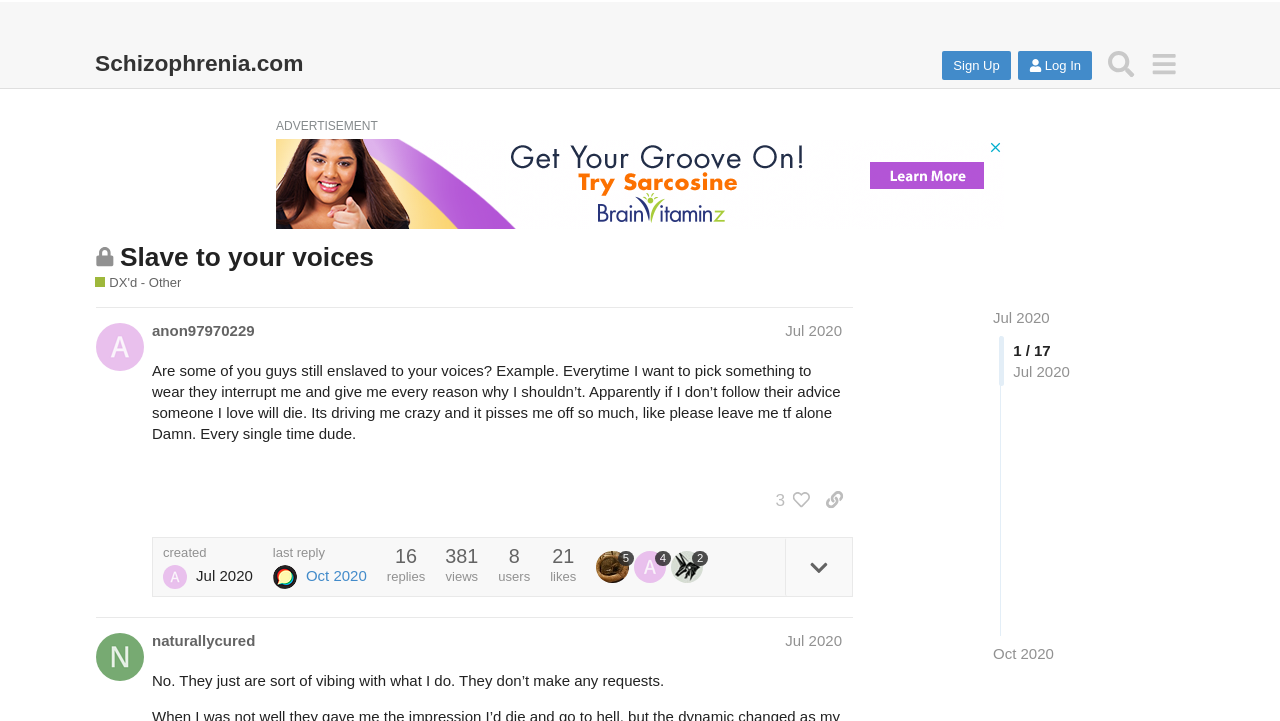Review the image closely and give a comprehensive answer to the question: How many people liked the first post?

I found the number of likes on the first post by looking at the button that says '3 people liked this post. Click to view'.